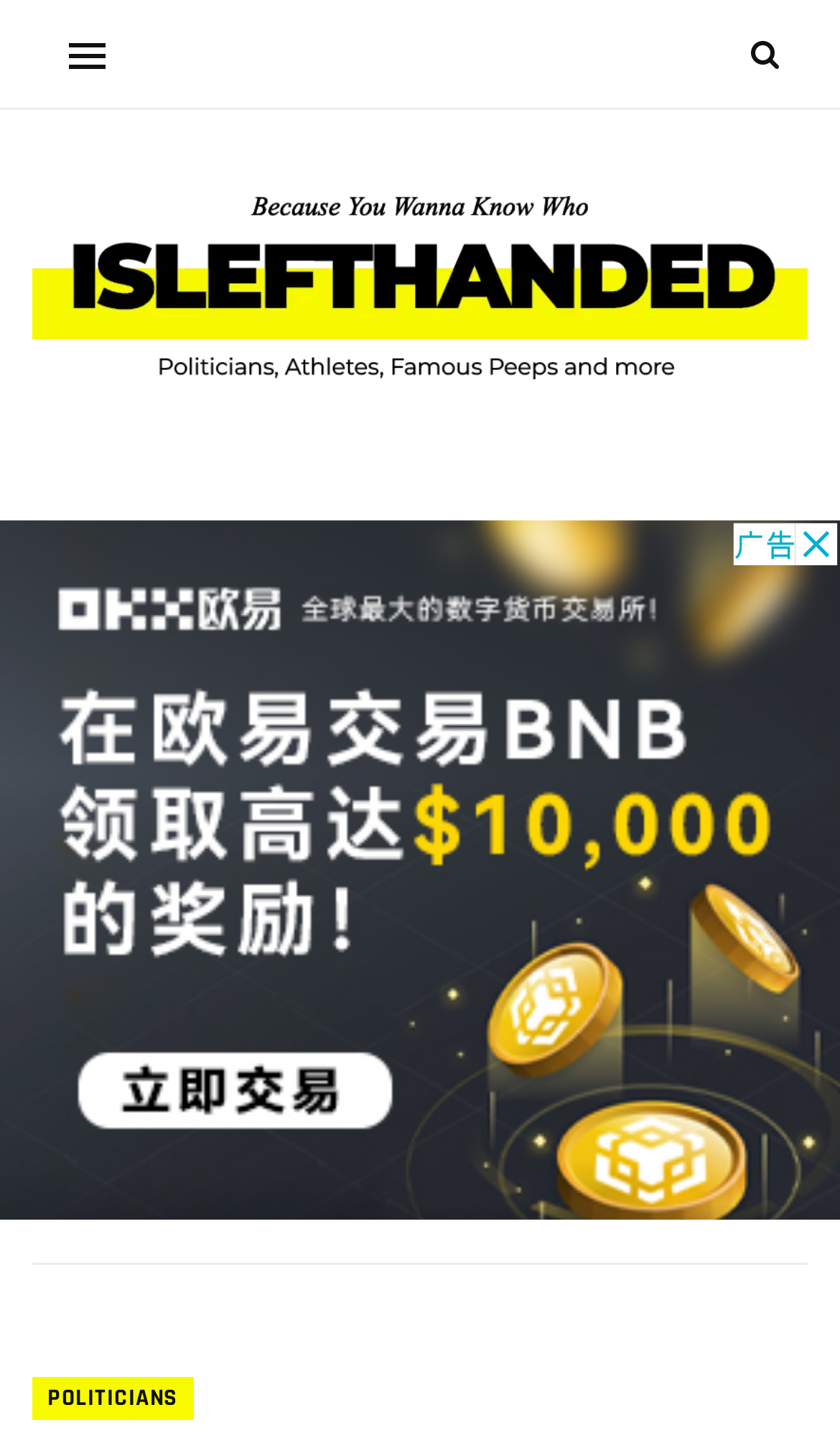What is the topic of the webpage?
Using the image as a reference, answer the question in detail.

Based on the webpage structure and content, it appears that the webpage is focused on discussing whether Mike Pence is left-handed and exploring the concept of left-handedness in general.